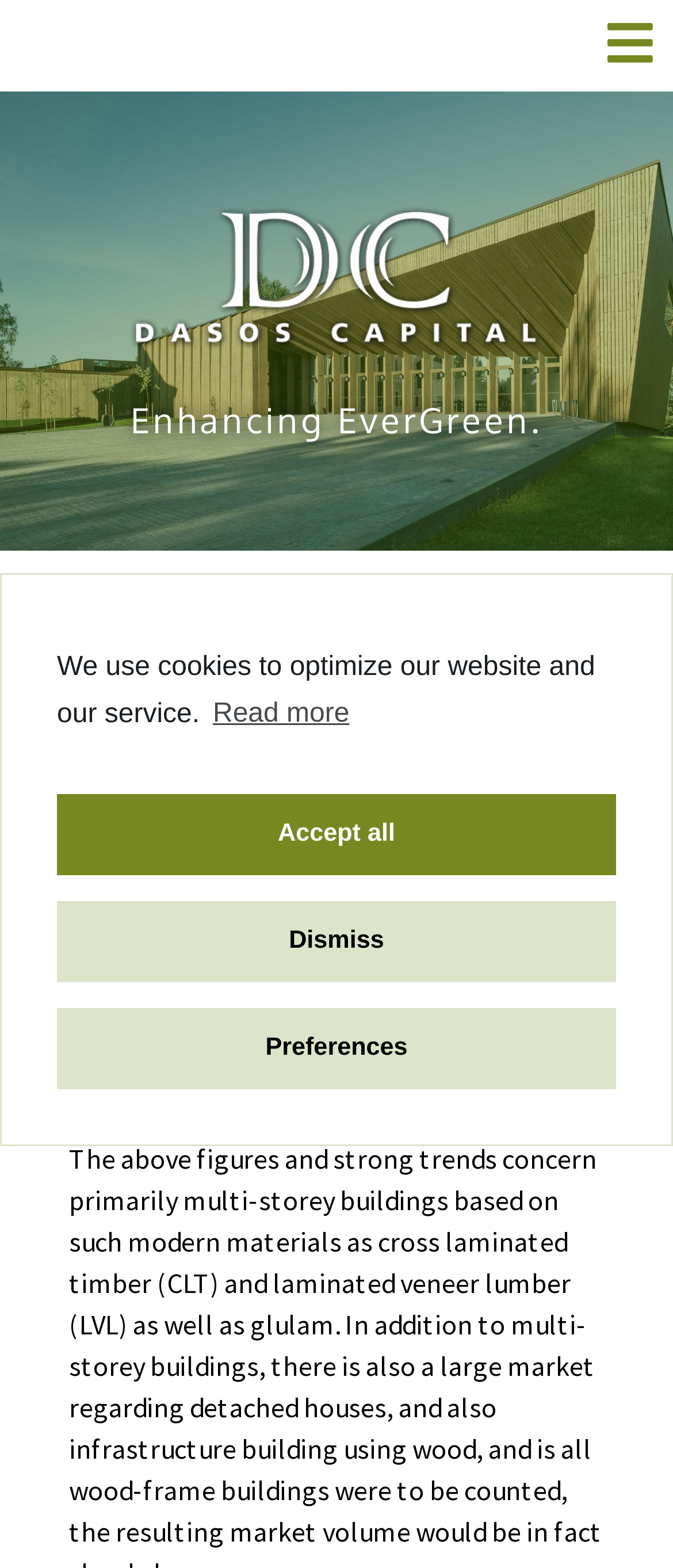Using the provided element description: "Accept all", determine the bounding box coordinates of the corresponding UI element in the screenshot.

[0.085, 0.506, 0.915, 0.558]